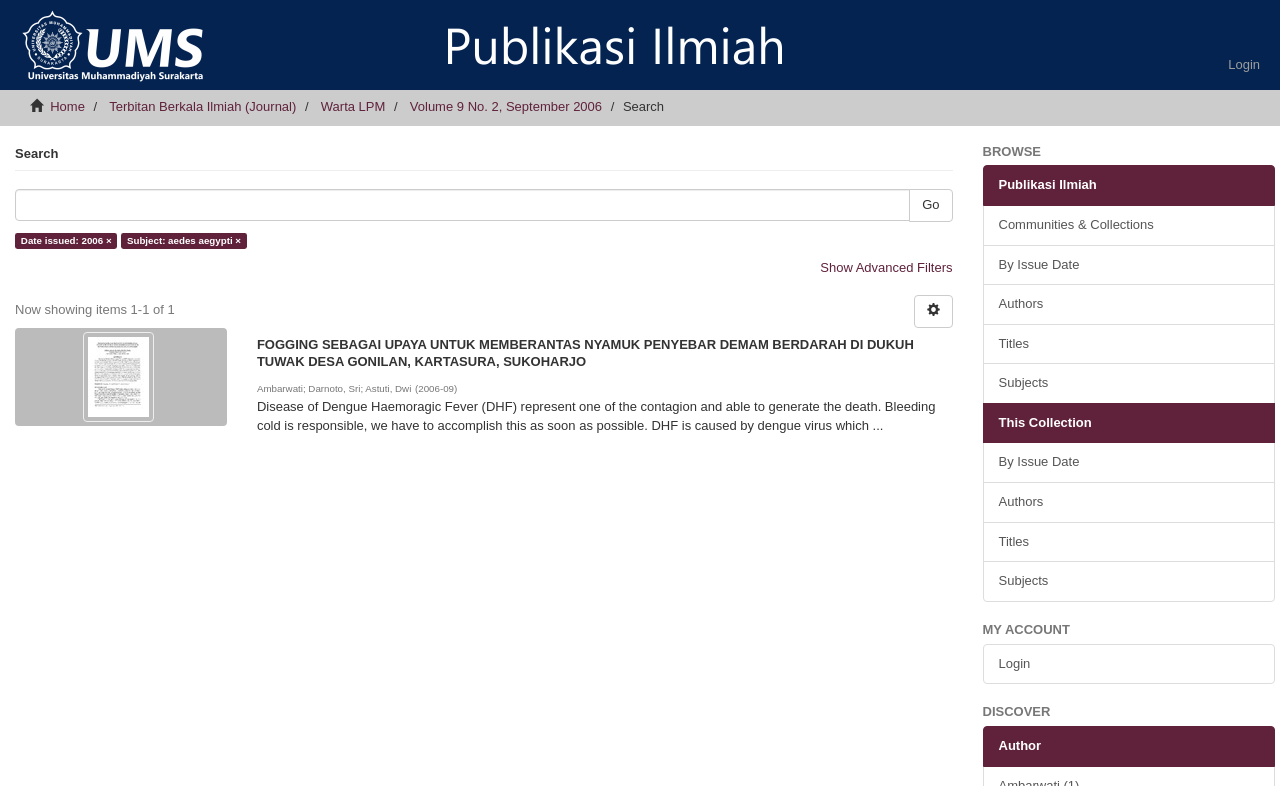Given the element description: "By Issue Date", predict the bounding box coordinates of this UI element. The coordinates must be four float numbers between 0 and 1, given as [left, top, right, bottom].

[0.768, 0.311, 0.996, 0.363]